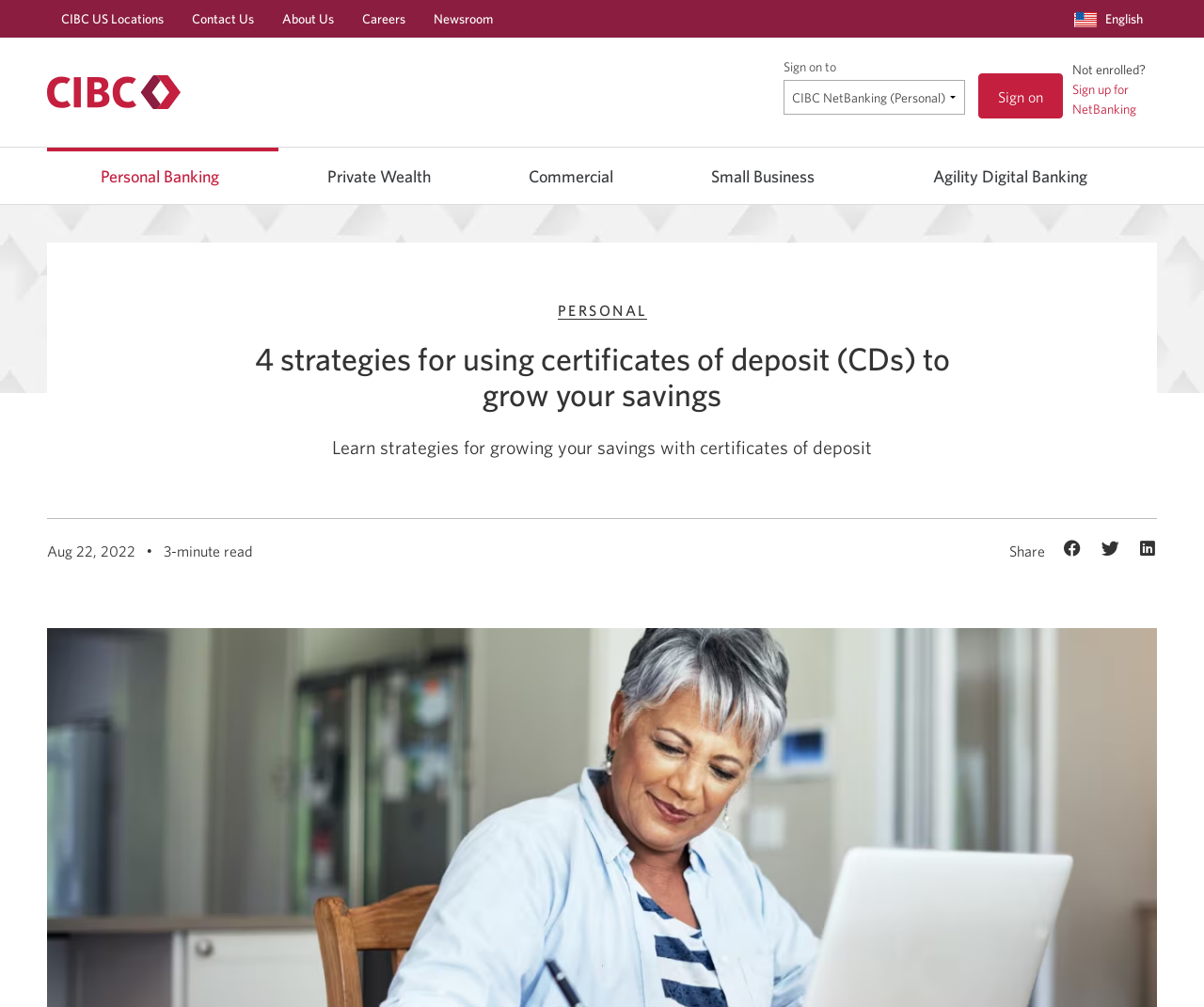Determine the bounding box coordinates for the clickable element to execute this instruction: "Sign on to NetBanking". Provide the coordinates as four float numbers between 0 and 1, i.e., [left, top, right, bottom].

[0.812, 0.073, 0.883, 0.118]